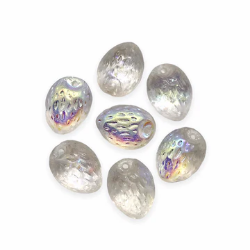Provide a brief response using a word or short phrase to this question:
What is the approximate length of each bead?

14mm